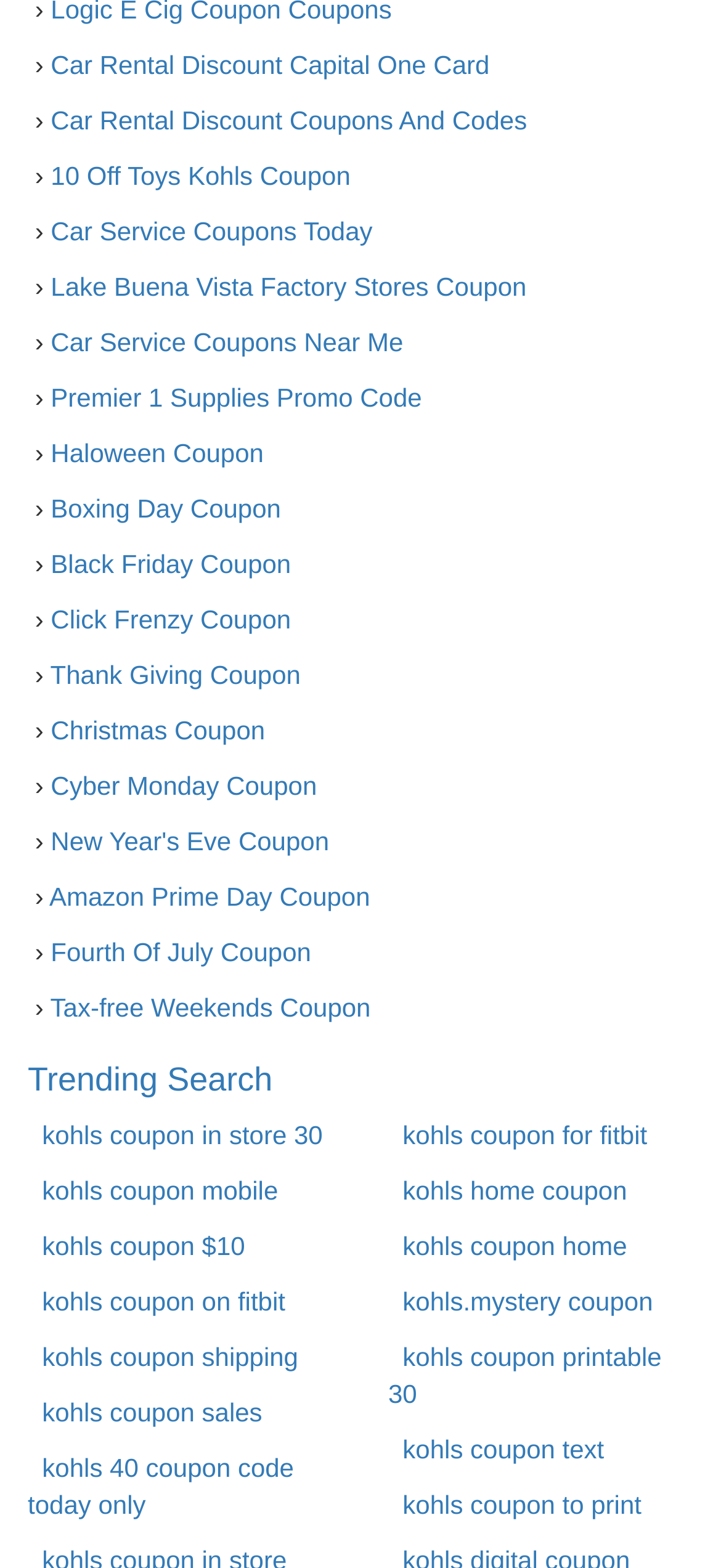Locate the bounding box coordinates of the clickable part needed for the task: "Explore Trending Search".

[0.038, 0.677, 0.962, 0.701]